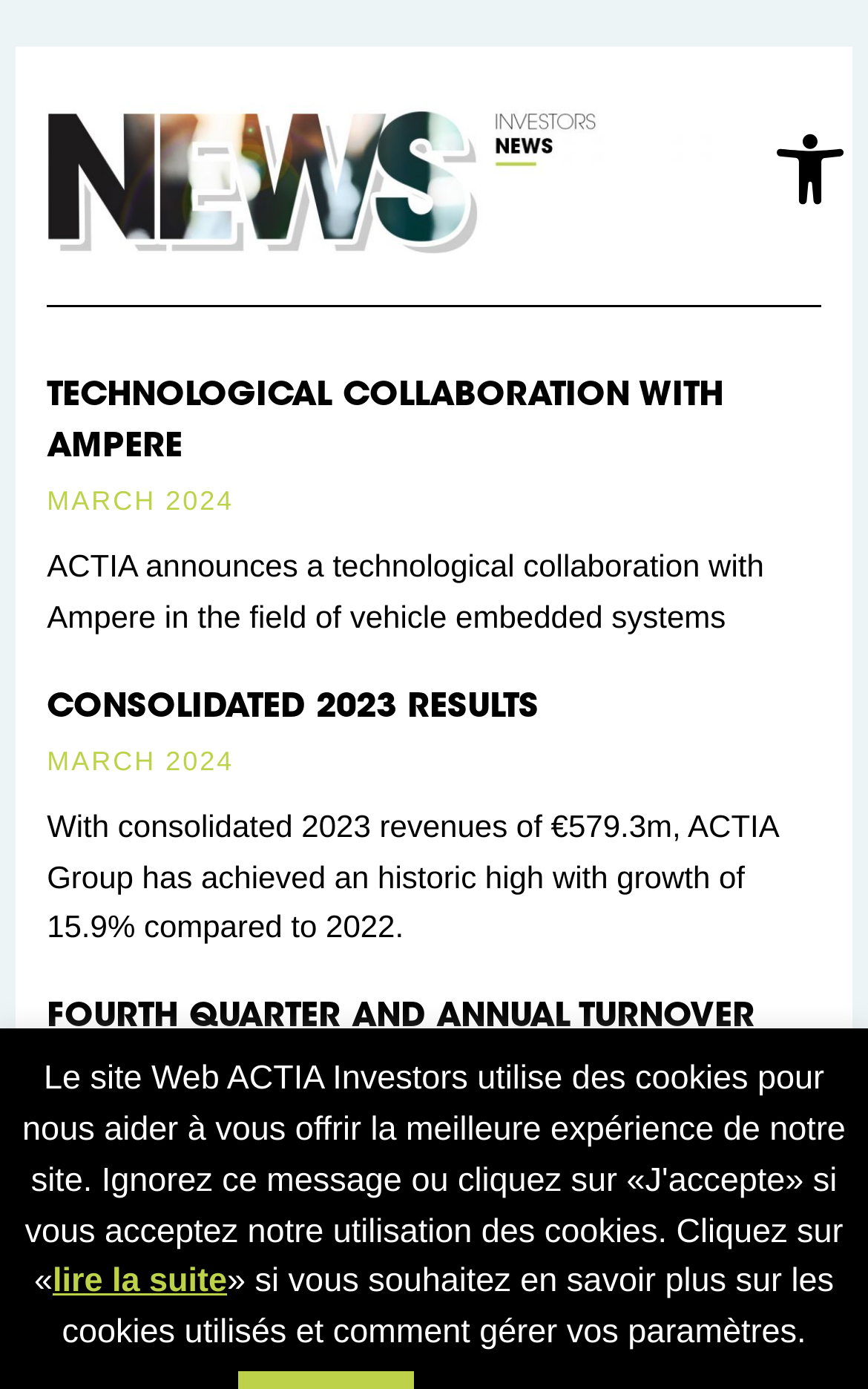Can you find the bounding box coordinates for the UI element given this description: "lire la suite"? Provide the coordinates as four float numbers between 0 and 1: [left, top, right, bottom].

[0.061, 0.909, 0.262, 0.936]